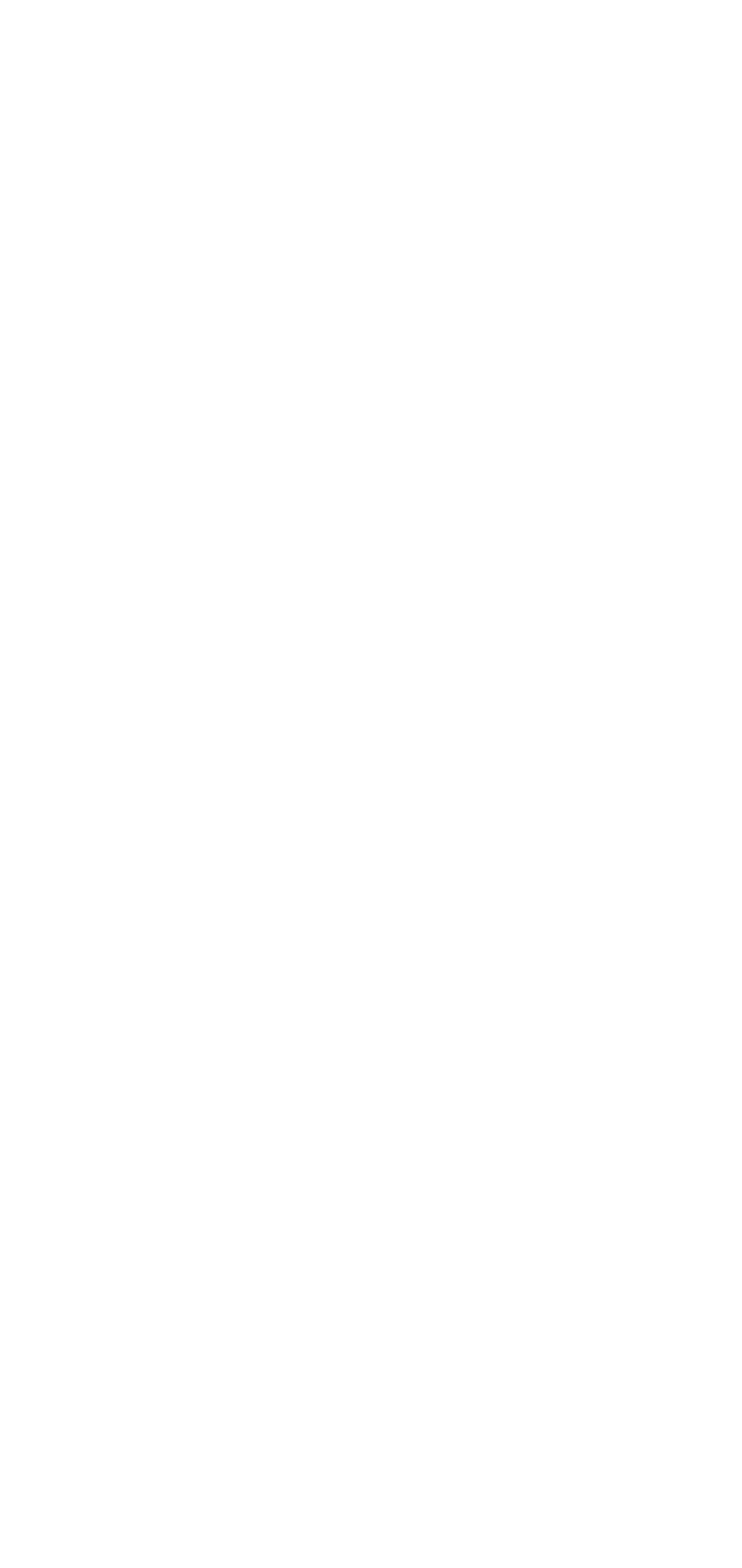Identify the bounding box coordinates of the clickable region necessary to fulfill the following instruction: "View the Reviews page". The bounding box coordinates should be four float numbers between 0 and 1, i.e., [left, top, right, bottom].

[0.09, 0.796, 0.26, 0.82]